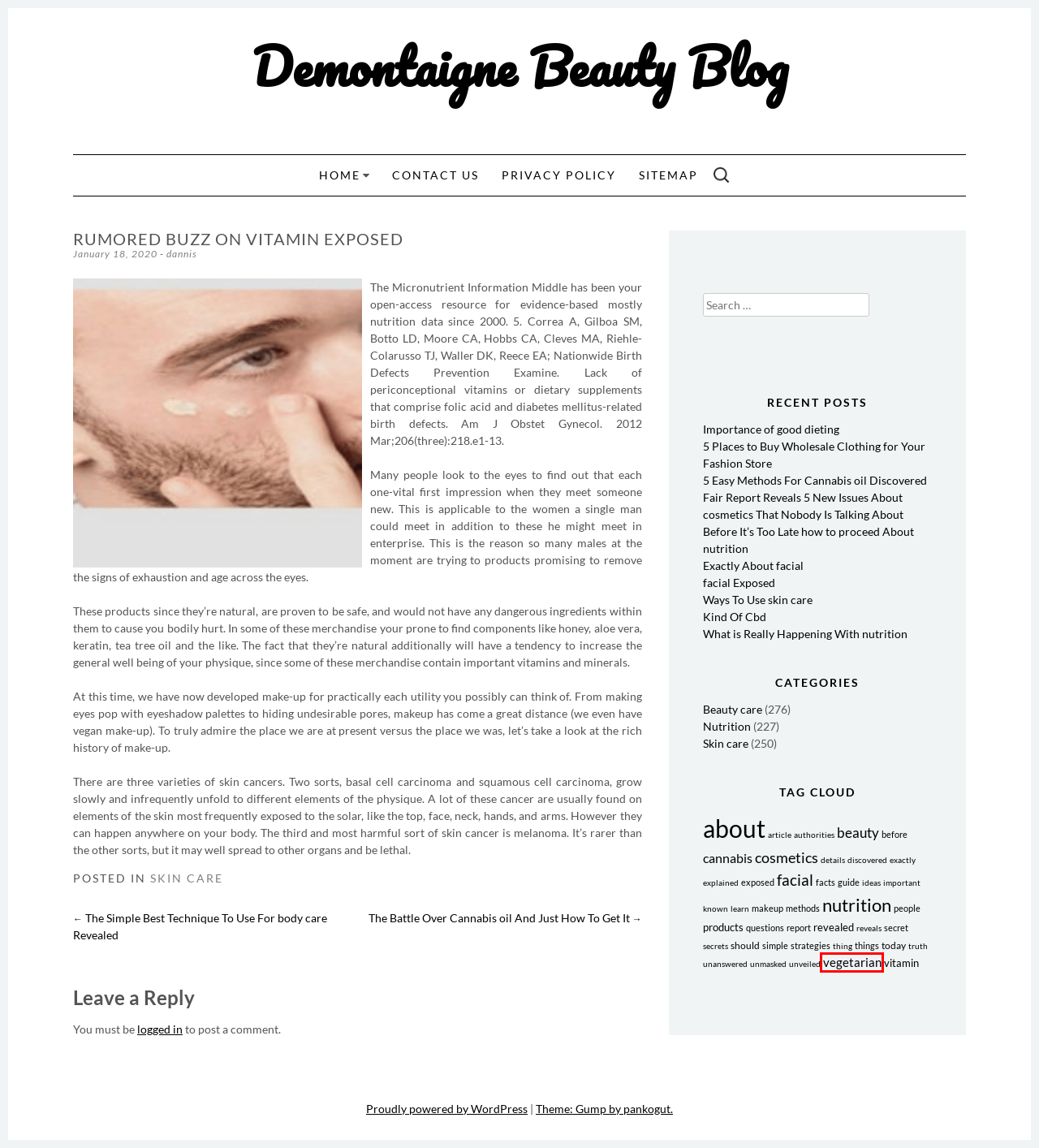Given a webpage screenshot featuring a red rectangle around a UI element, please determine the best description for the new webpage that appears after the element within the bounding box is clicked. The options are:
A. Nutrition | Demontaigne Beauty Blog
B. dannis | Demontaigne Beauty Blog
C. vegetarian | Demontaigne Beauty Blog
D. Exactly About facial | Demontaigne Beauty Blog
E. nutrition | Demontaigne Beauty Blog
F. Log In ‹ Demontaigne Beauty Blog — WordPress
G. exposed | Demontaigne Beauty Blog
H. beauty | Demontaigne Beauty Blog

C